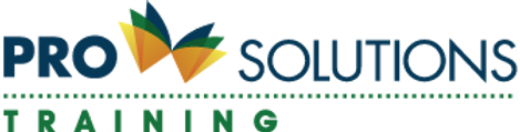What do the stylized elements above the name represent?
Answer the question with detailed information derived from the image.

The stylized elements above the name, resembling leaves or petals, are depicted in shades of green and yellow, which are often associated with growth, harmony, and vitality. This design choice aligns with the company's commitment to professional development in education.